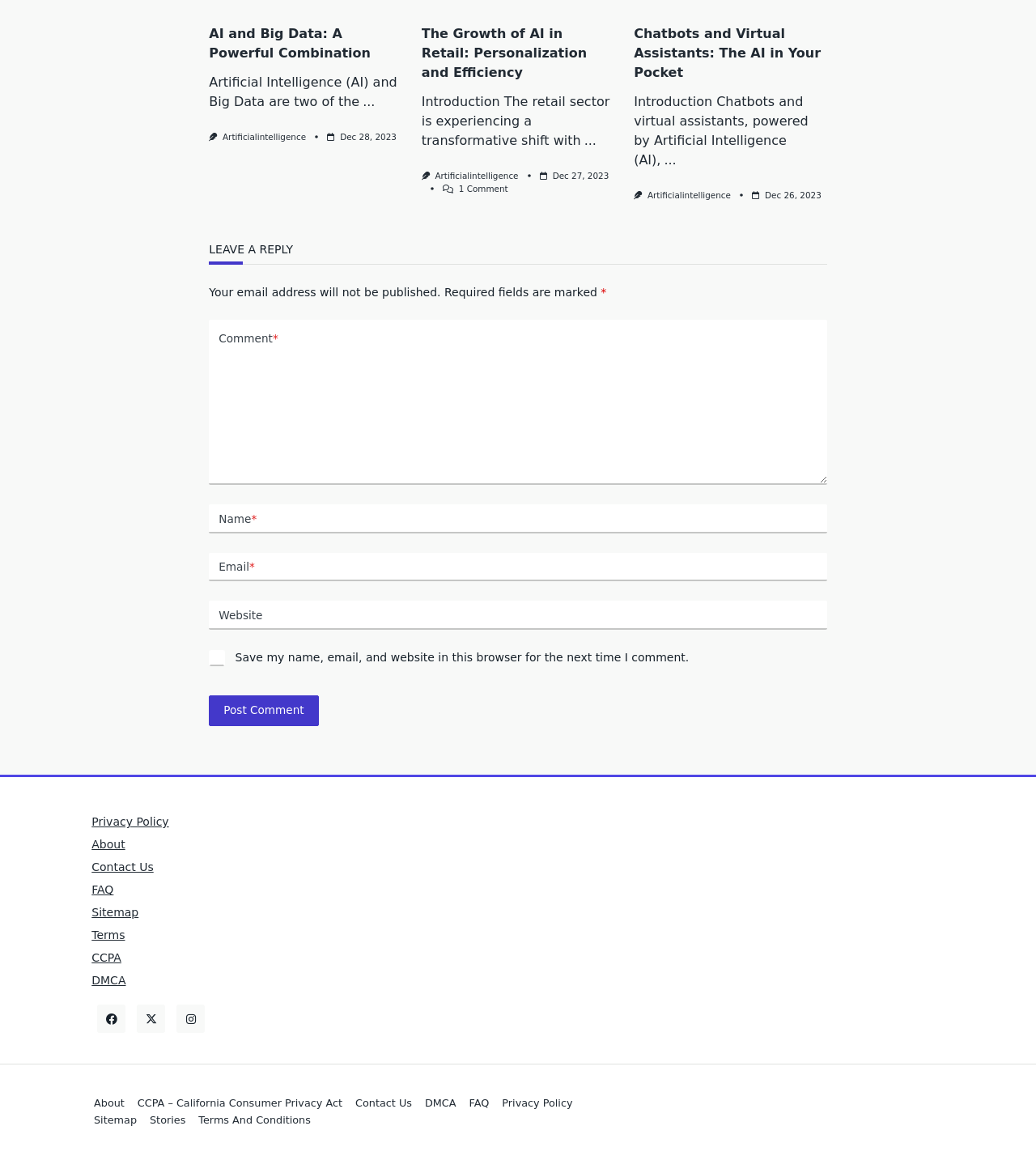Could you provide the bounding box coordinates for the portion of the screen to click to complete this instruction: "Go to 'Policy Issues'"?

None